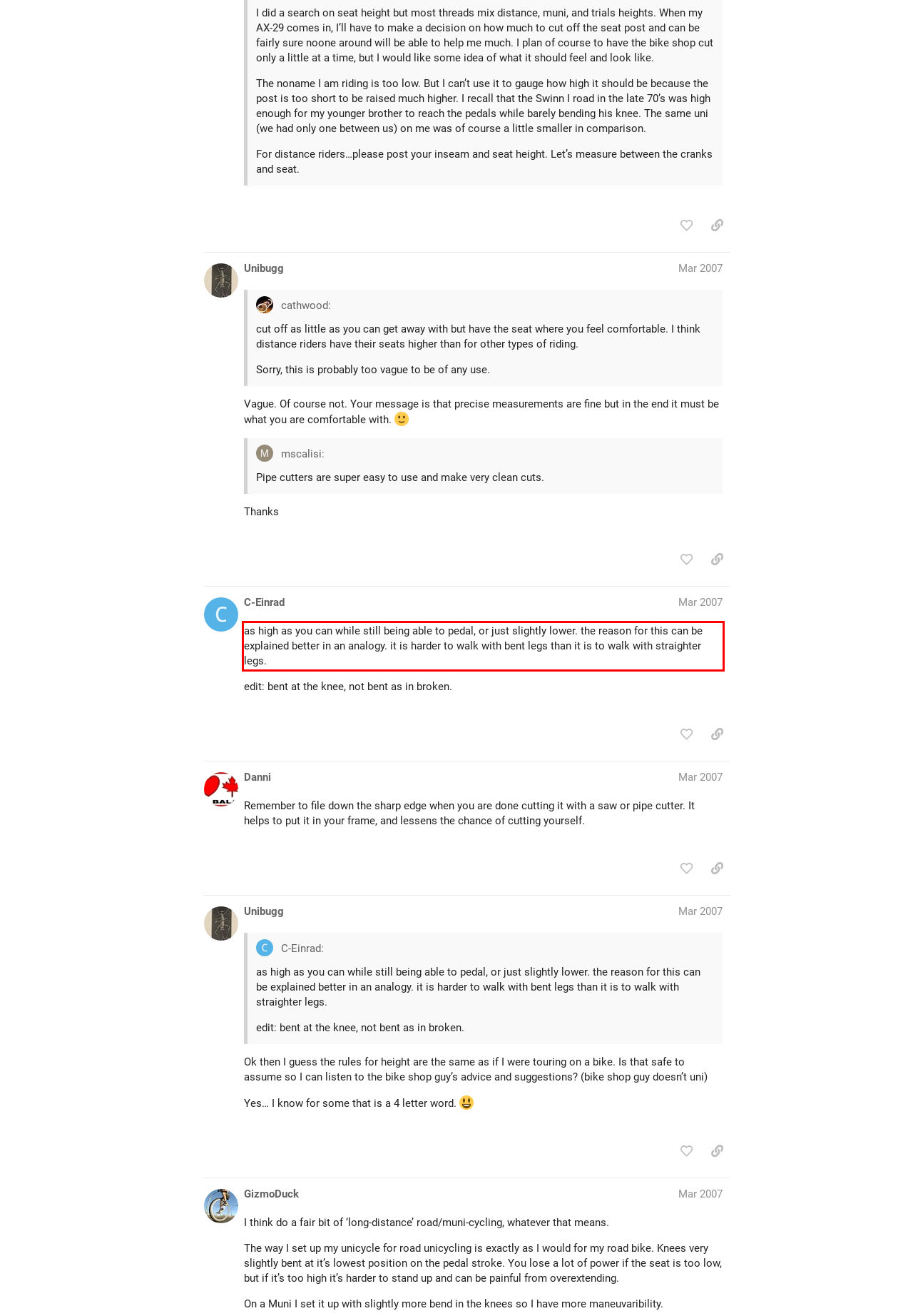Please look at the webpage screenshot and extract the text enclosed by the red bounding box.

as high as you can while still being able to pedal, or just slightly lower. the reason for this can be explained better in an analogy. it is harder to walk with bent legs than it is to walk with straighter legs.